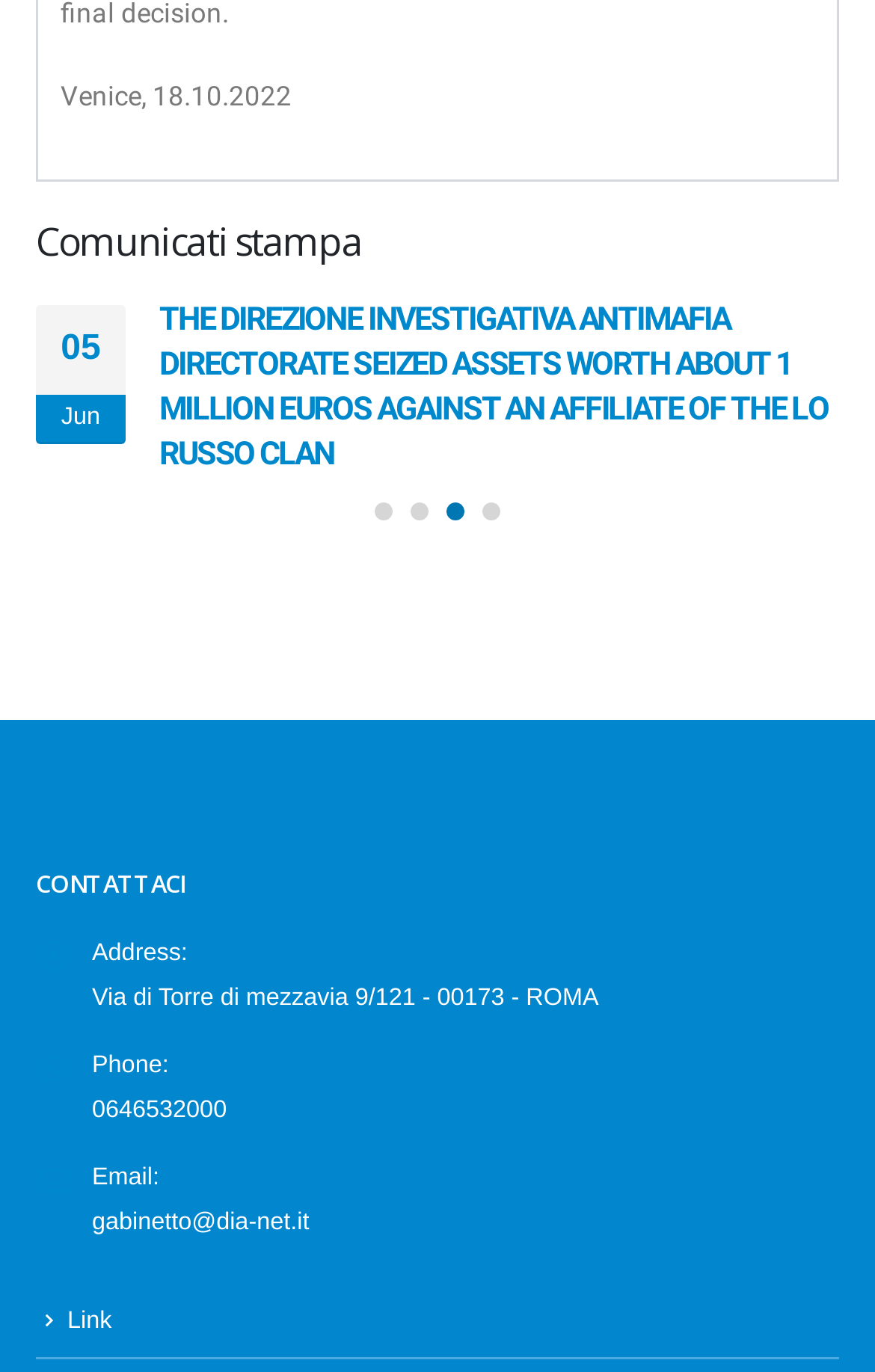What is the date mentioned at the top?
Answer with a single word or phrase, using the screenshot for reference.

18.10.2022